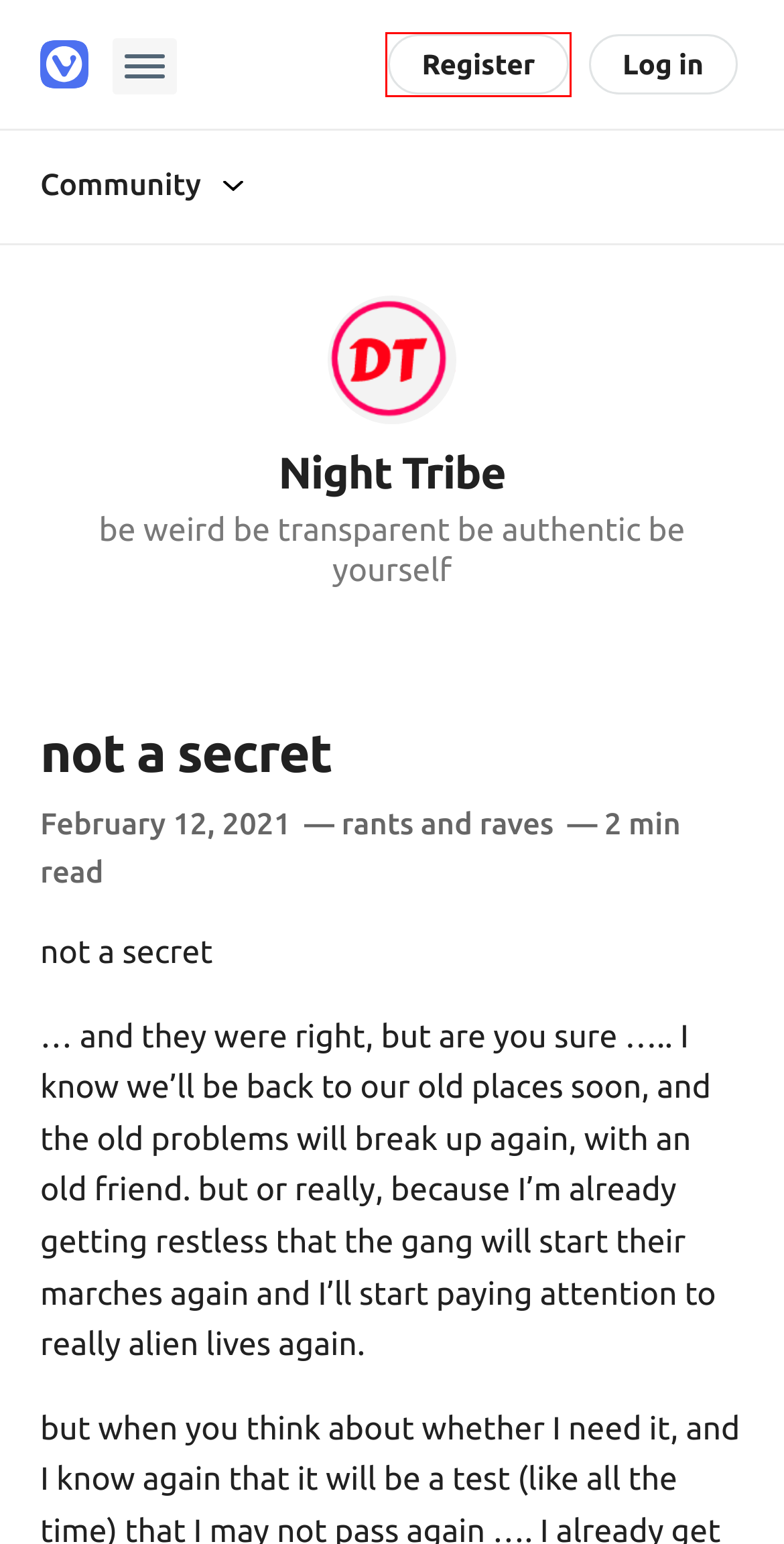A screenshot of a webpage is provided, featuring a red bounding box around a specific UI element. Identify the webpage description that most accurately reflects the new webpage after interacting with the selected element. Here are the candidates:
A. Month: July 2022 | Night Tribe
B. Category: rants and raves | Night Tribe
C. Night Tribe | be weird be transparent be authentic be yourself
D. Month: April 2020 | Night Tribe
E. Month: October 2022 | Night Tribe
F. Month: February 2023 | Night Tribe
G. Vivaldi Community
H. Vivaldi - Login

G